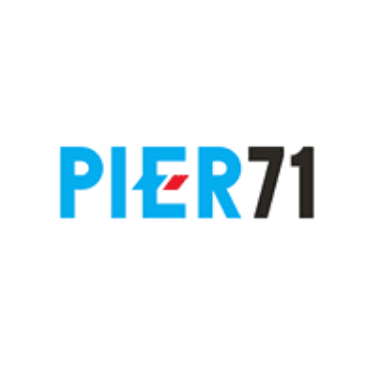Refer to the screenshot and answer the following question in detail:
What color is the 'PIE' in the logo?

The 'PIE' is rendered in a vibrant blue, which is a distinctive feature of the PIER71 logo.